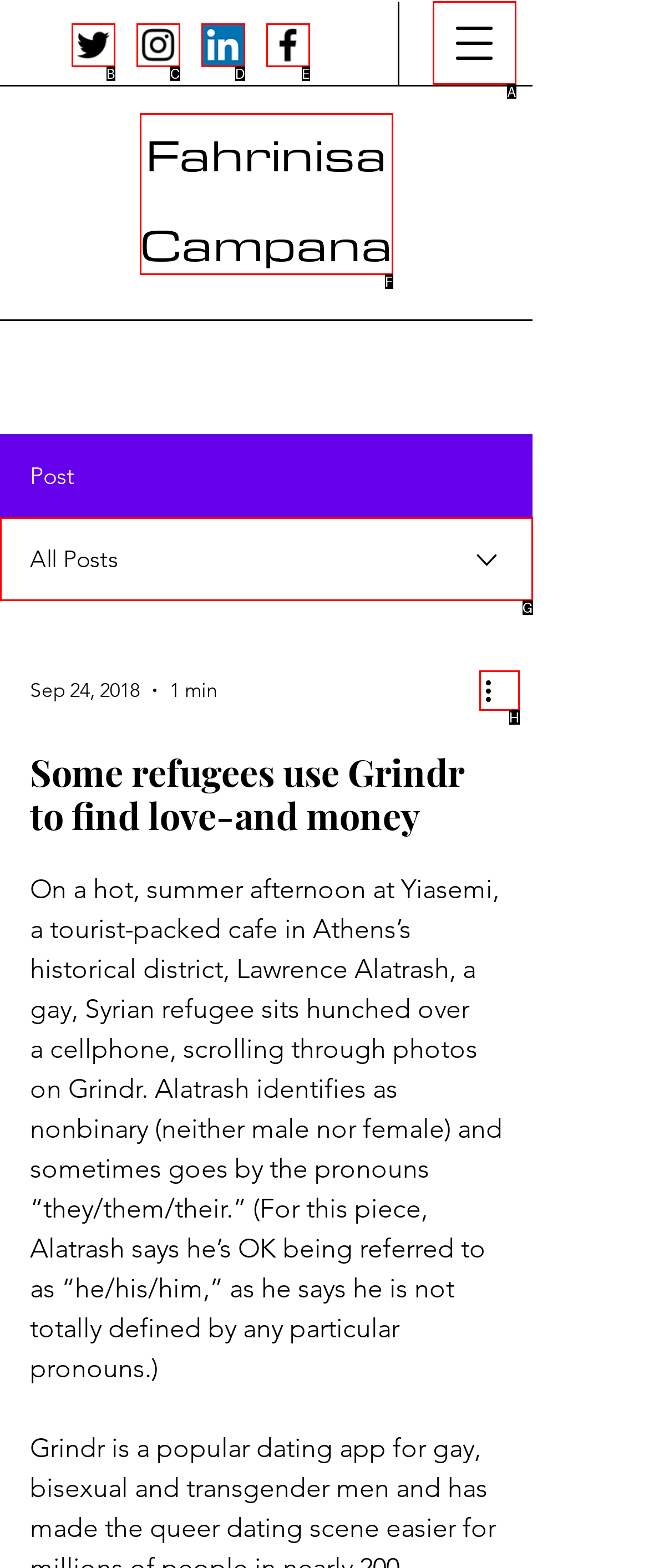Choose the UI element to click on to achieve this task: Open navigation menu. Reply with the letter representing the selected element.

A